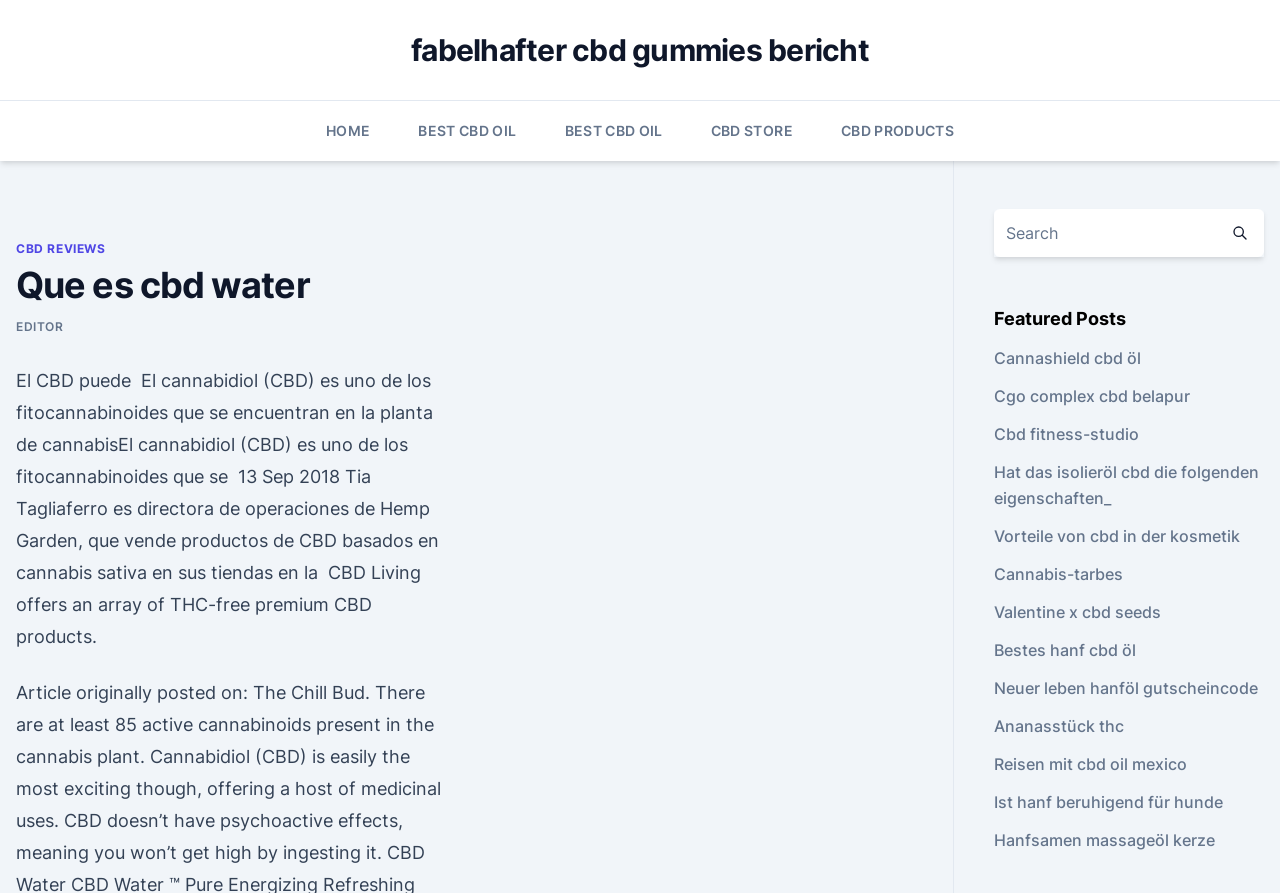Identify the bounding box coordinates of the element to click to follow this instruction: 'Visit the 'CBD STORE''. Ensure the coordinates are four float values between 0 and 1, provided as [left, top, right, bottom].

[0.555, 0.113, 0.619, 0.18]